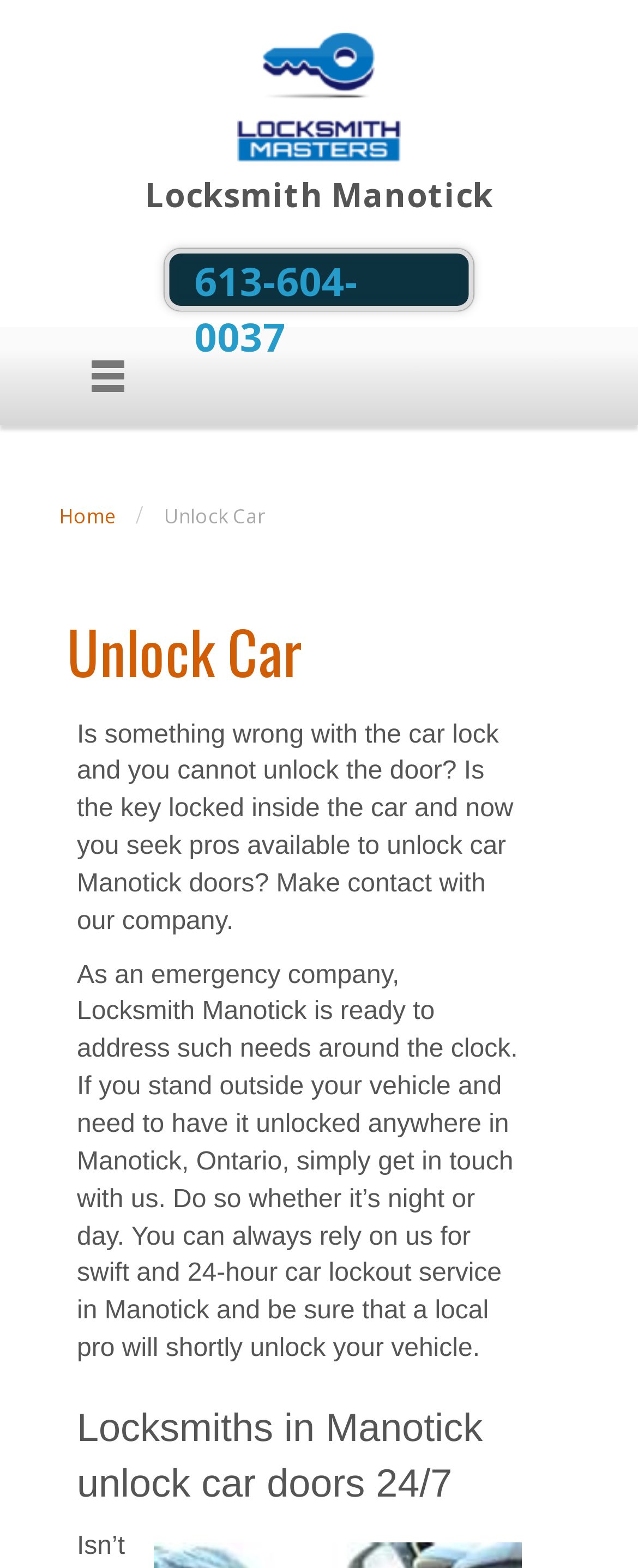Is the company available 24/7?
Using the information from the image, give a concise answer in one word or a short phrase.

Yes